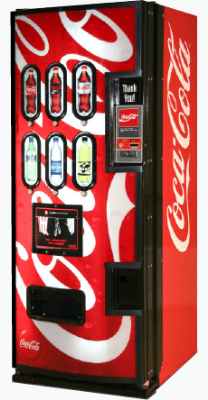Based on the image, give a detailed response to the question: What types of payments does the vending machine accept?

The vending machine is designed to accept both dollar bills and coins, making it a convenient option for users to purchase beverages.